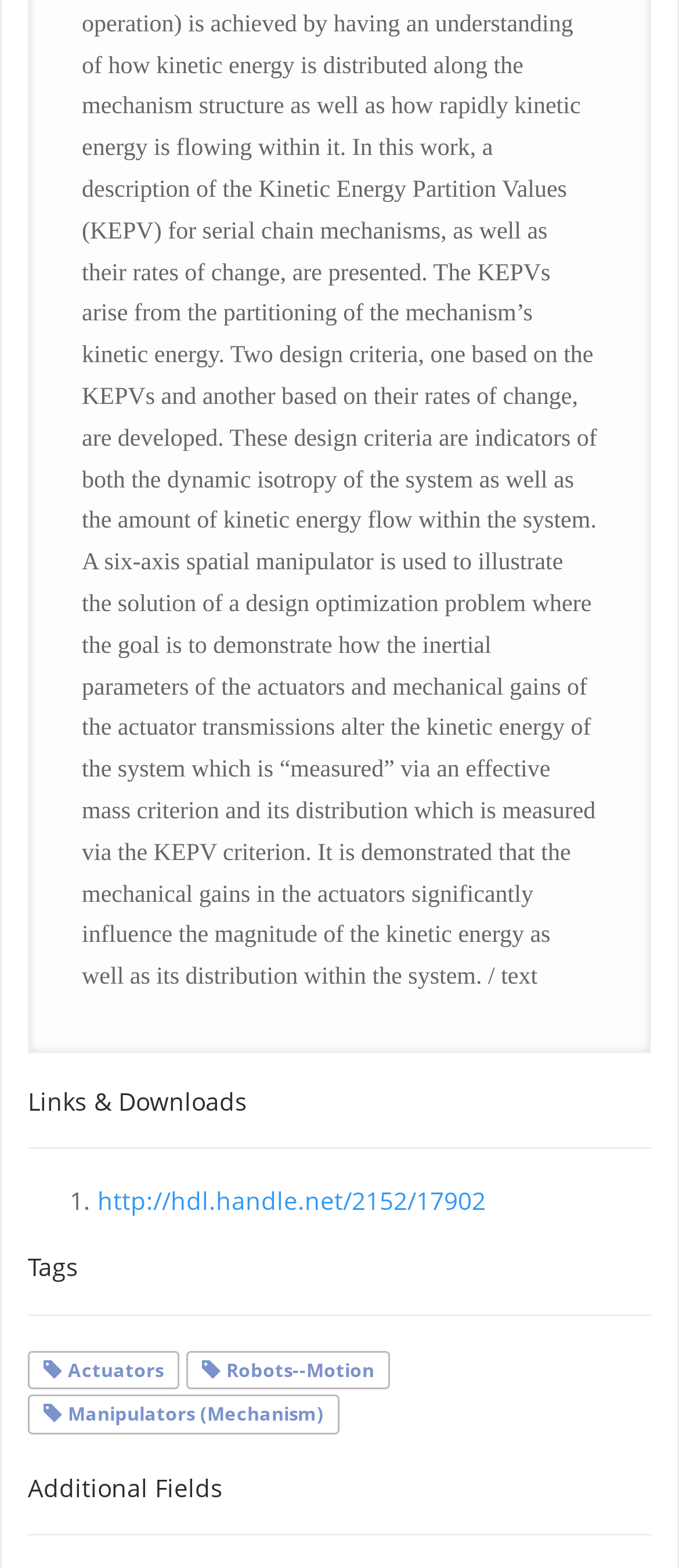What is the first link under 'Links & Downloads'?
From the screenshot, supply a one-word or short-phrase answer.

http://hdl.handle.net/2152/17902